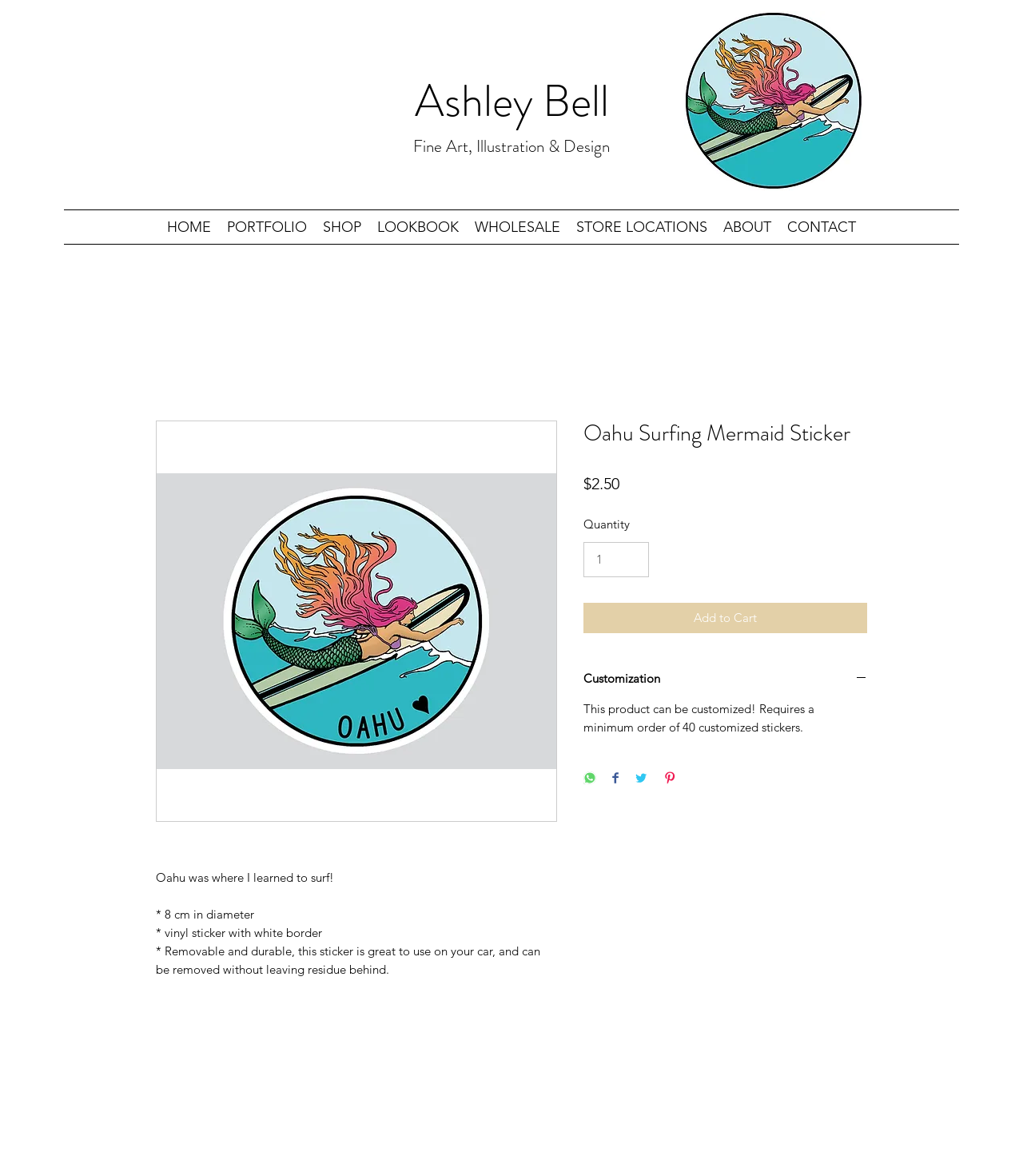What is the headline of the webpage?

Oahu Surfing Mermaid Sticker